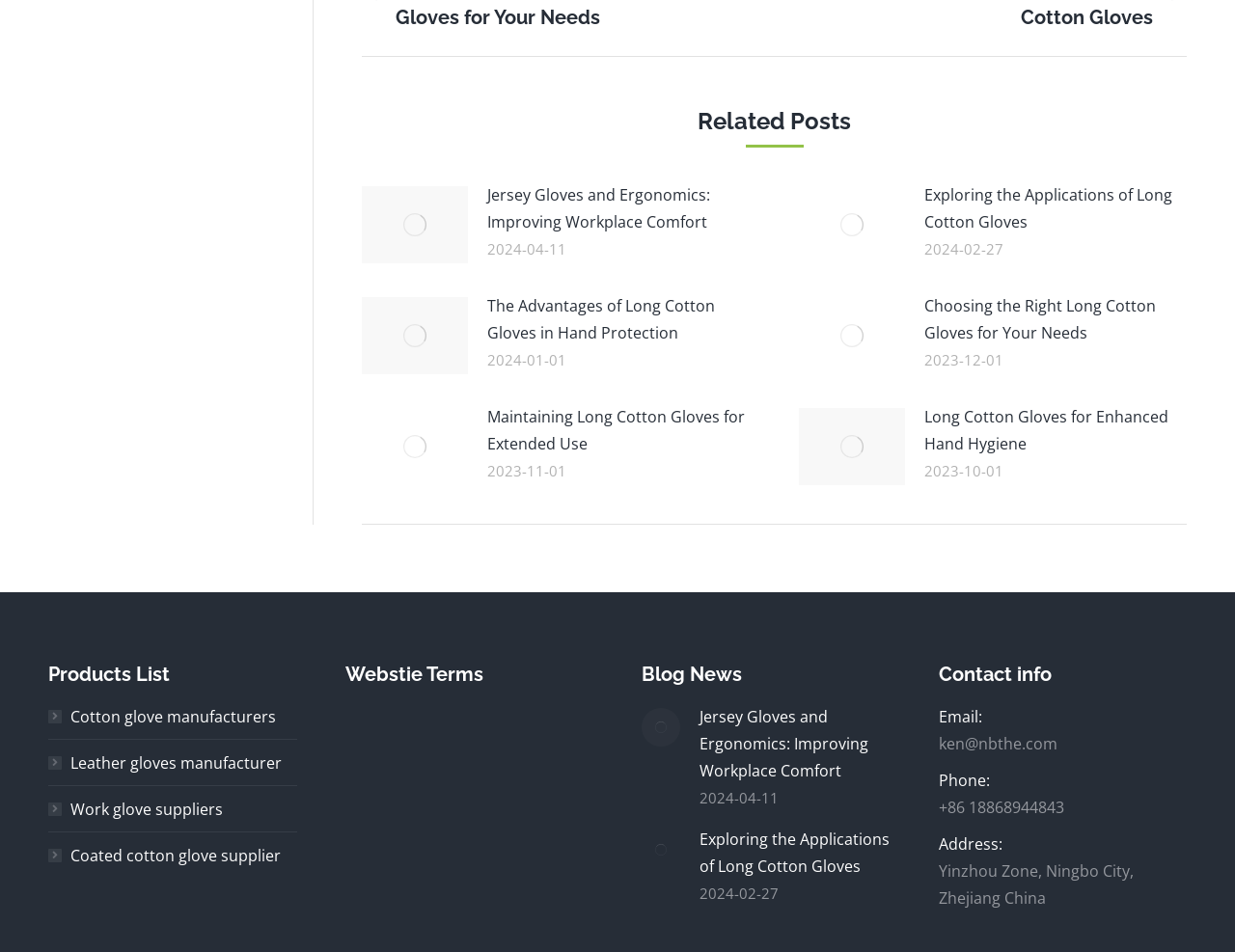Refer to the image and provide an in-depth answer to the question: 
What is the address for contact?

I found the 'Contact info' section and looked for the address, which is listed as 'Yinzhou Zone, Ningbo City, Zhejiang China'.